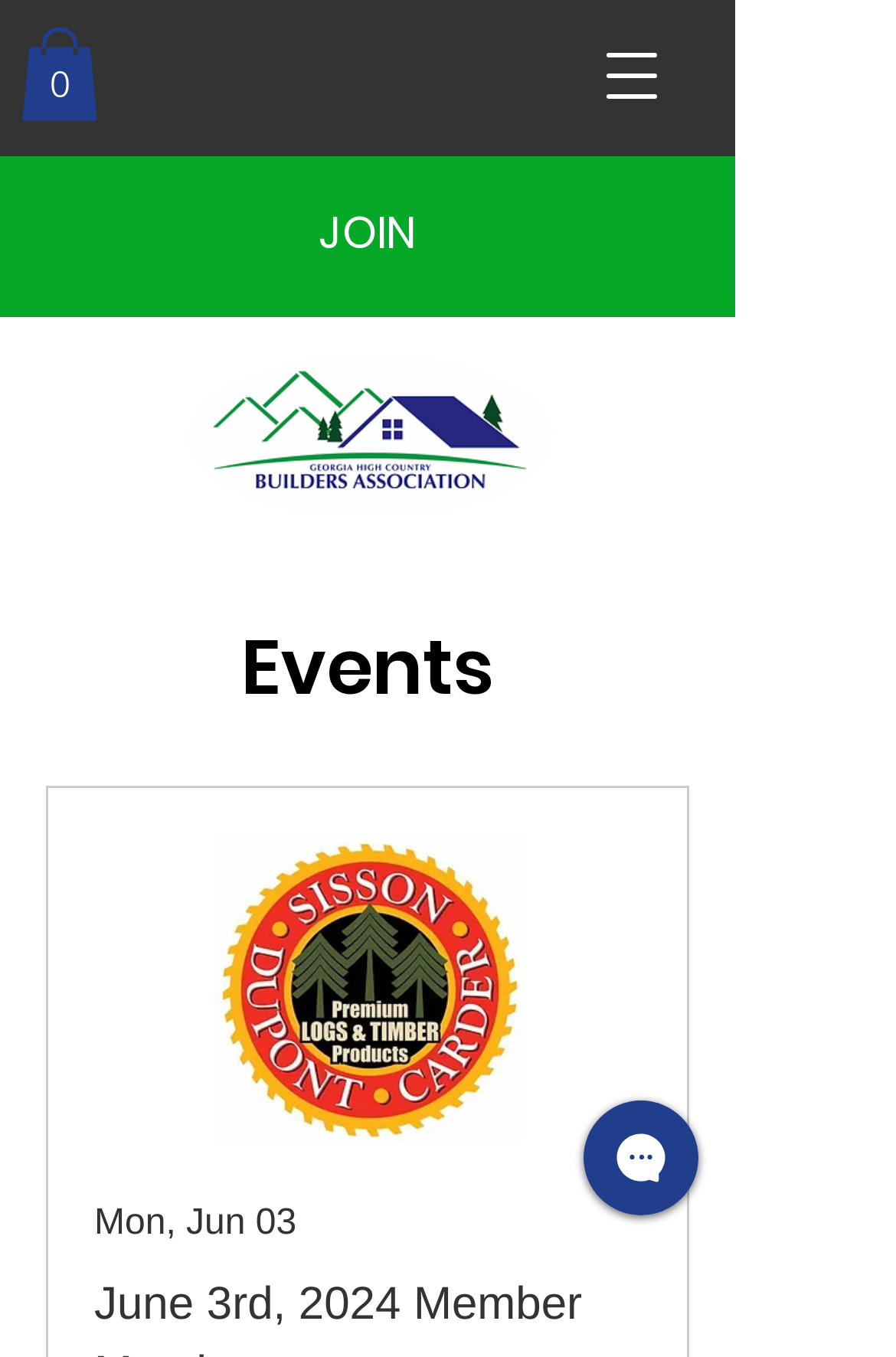Given the description "0", provide the bounding box coordinates of the corresponding UI element.

[0.023, 0.02, 0.11, 0.089]